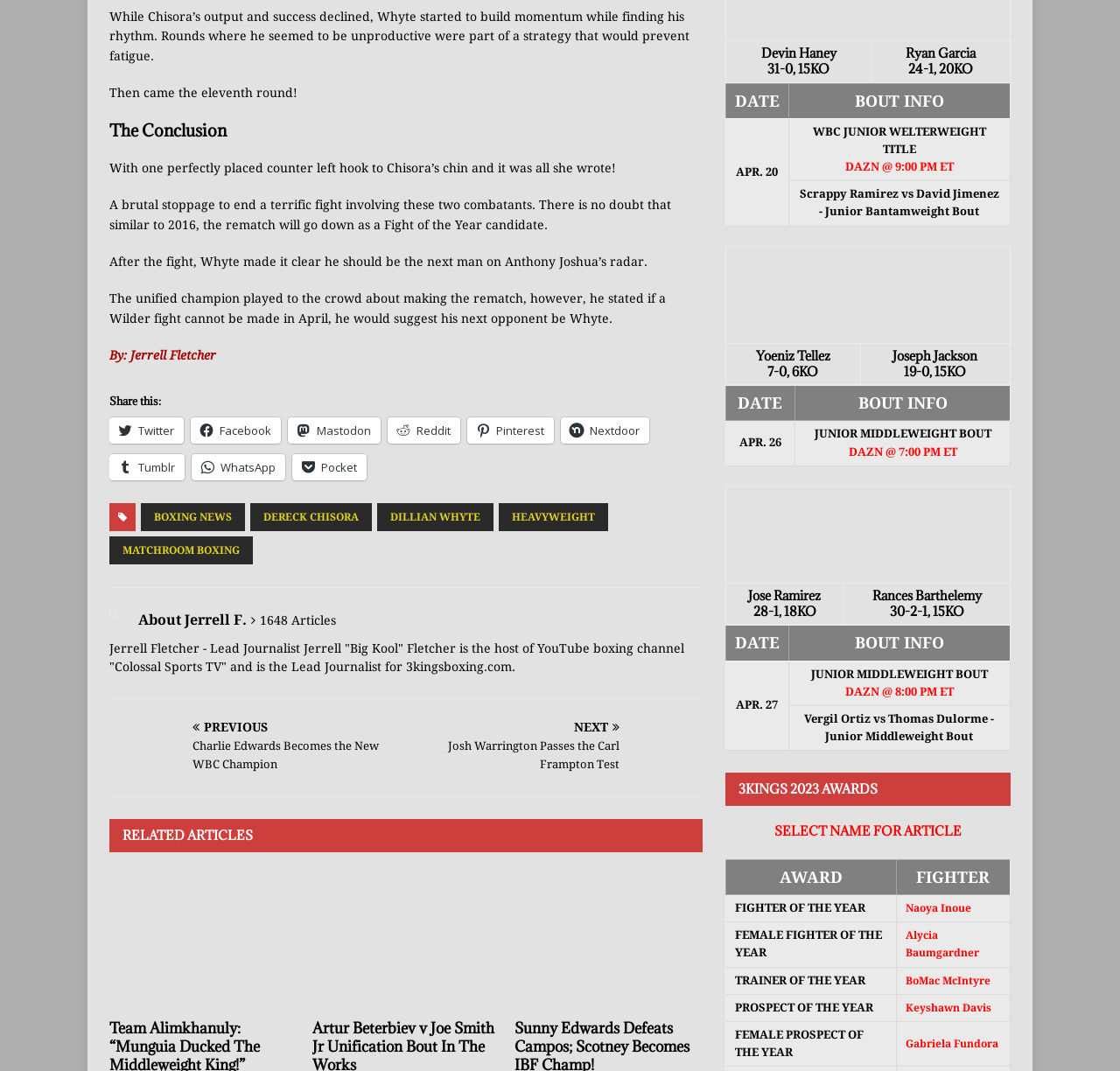Please give a succinct answer to the question in one word or phrase:
What is the topic of the article?

Boxing